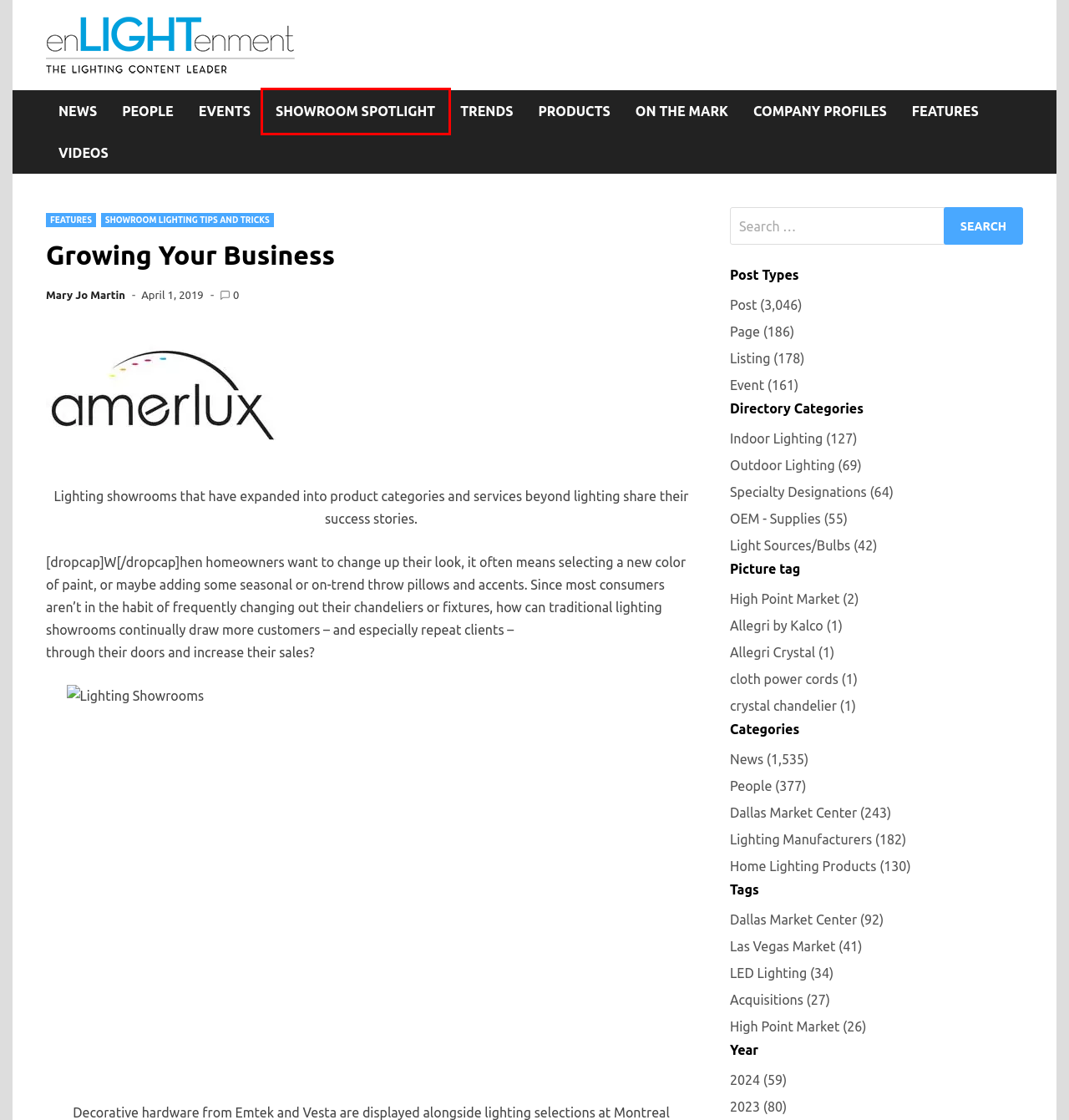Given a screenshot of a webpage with a red bounding box around a UI element, please identify the most appropriate webpage description that matches the new webpage after you click on the element. Here are the candidates:
A. Residential Lighting & Decor Trends Archives -
B. Mary Jo Martin, Author at
C. Showroom Lighting Tips and Tricks Archives -
D. Home Lighting Products Archives -
E. Lighting Showroom Spotlight Archives -
F. On The Mark Archives -
G. People Archives -
H. Company Profiles Archives -

E